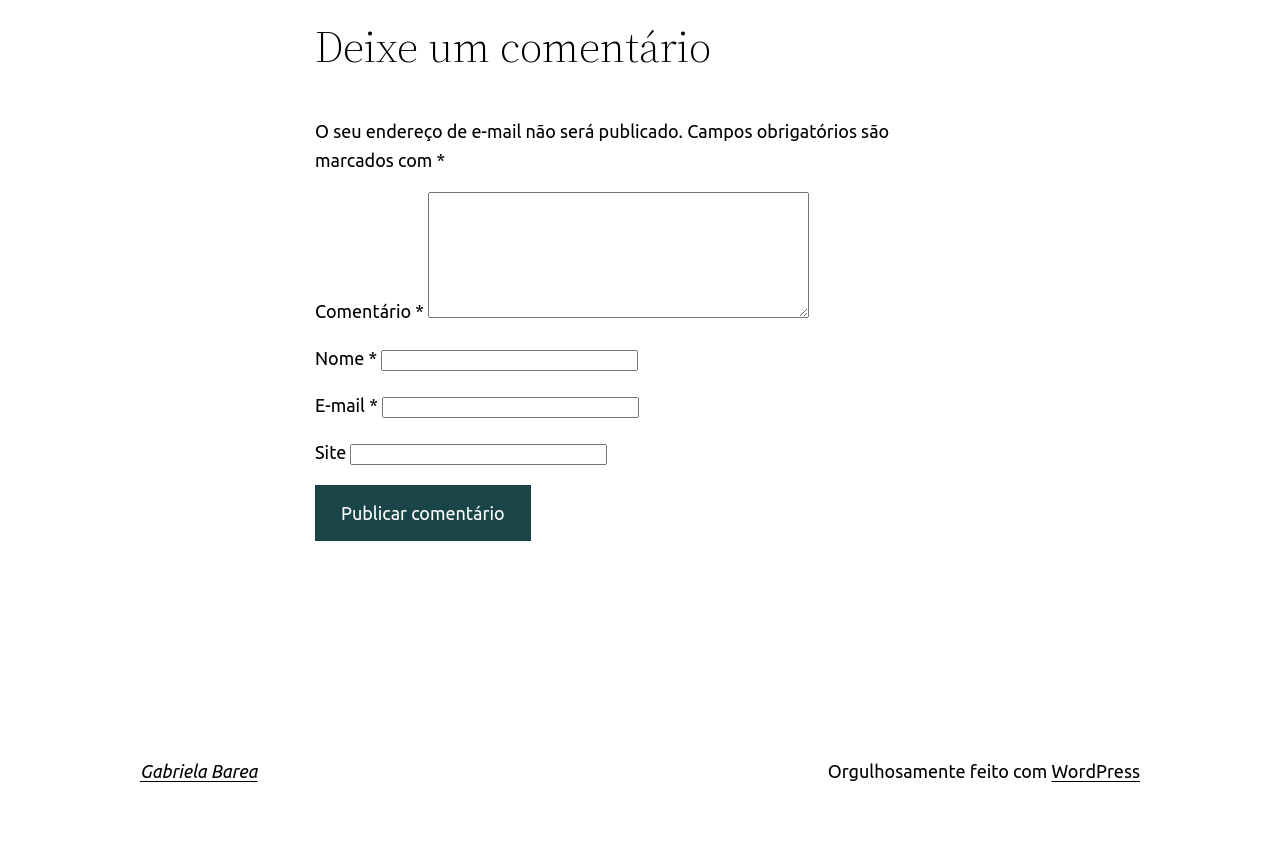What is the purpose of the 'Publicar comentário' button?
Based on the screenshot, give a detailed explanation to answer the question.

The 'Publicar comentário' button is placed below the text boxes for leaving a comment, suggesting that its purpose is to publish the comment once the user has filled in the required information.